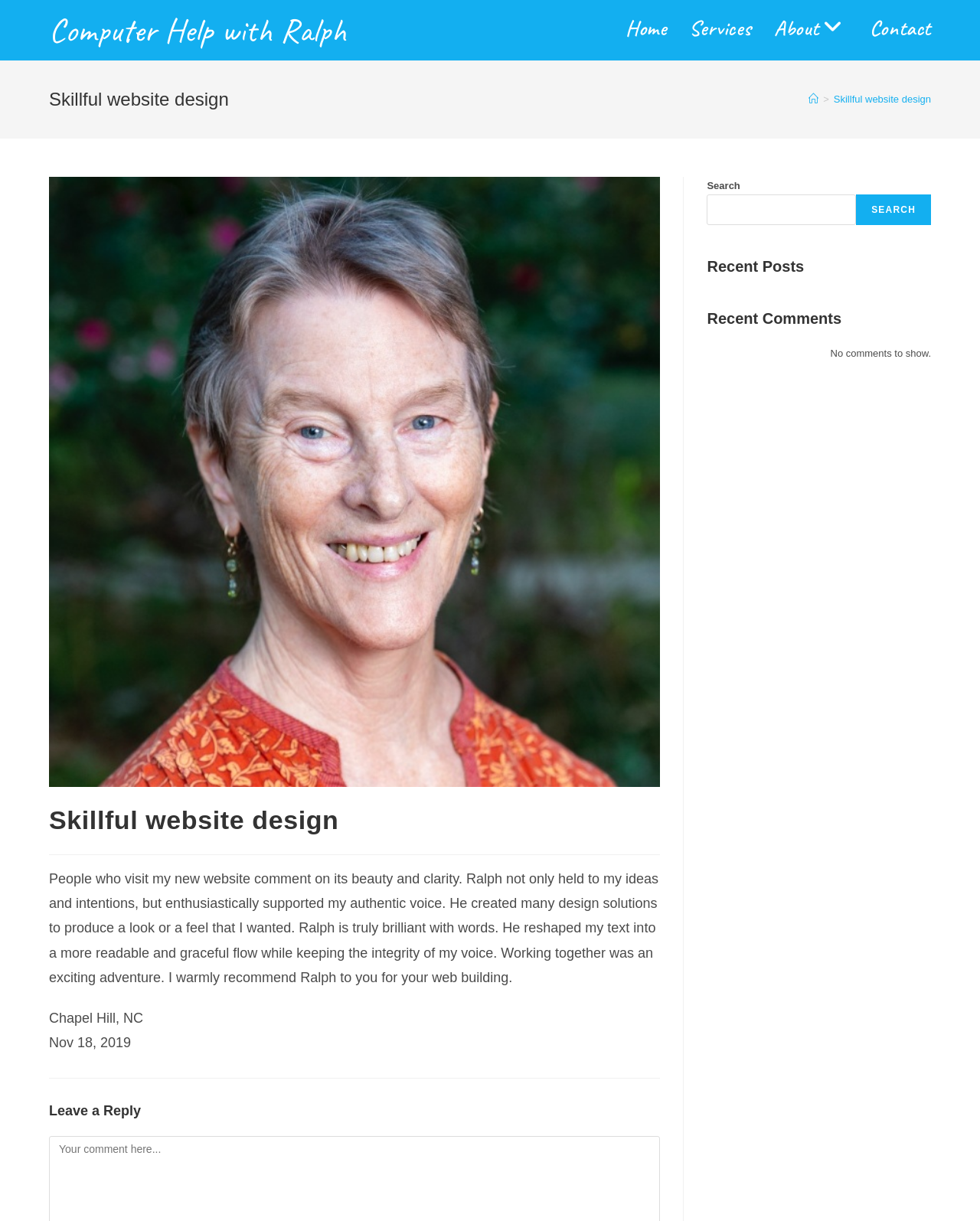Please answer the following question as detailed as possible based on the image: 
How many recent comments are shown on the website?

The answer can be found by looking at the 'Recent Comments' section in the sidebar, which says 'No comments to show', indicating that there are no recent comments shown on the website.